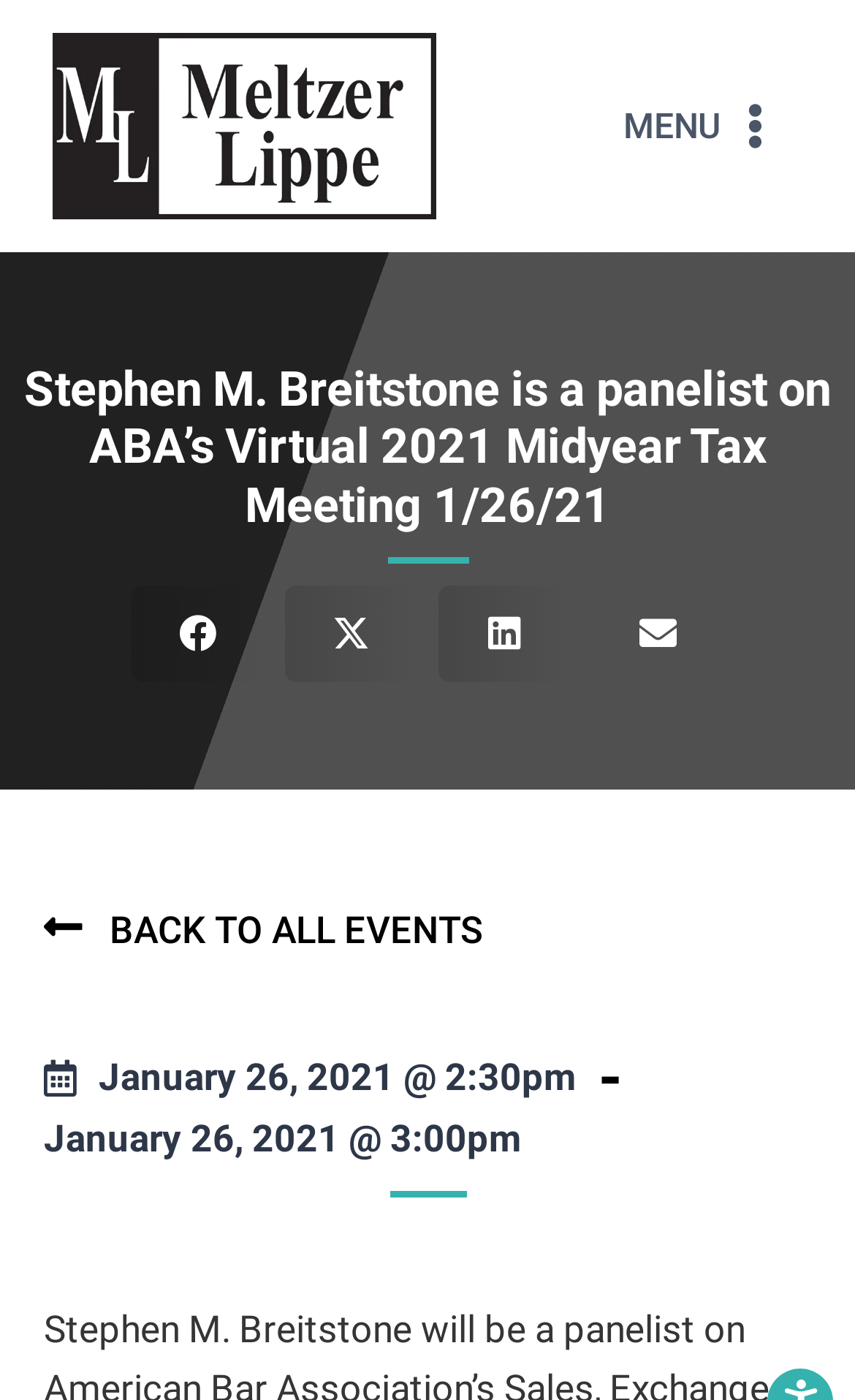Can you specify the bounding box coordinates for the region that should be clicked to fulfill this instruction: "Open the menu".

[0.705, 0.06, 0.938, 0.12]